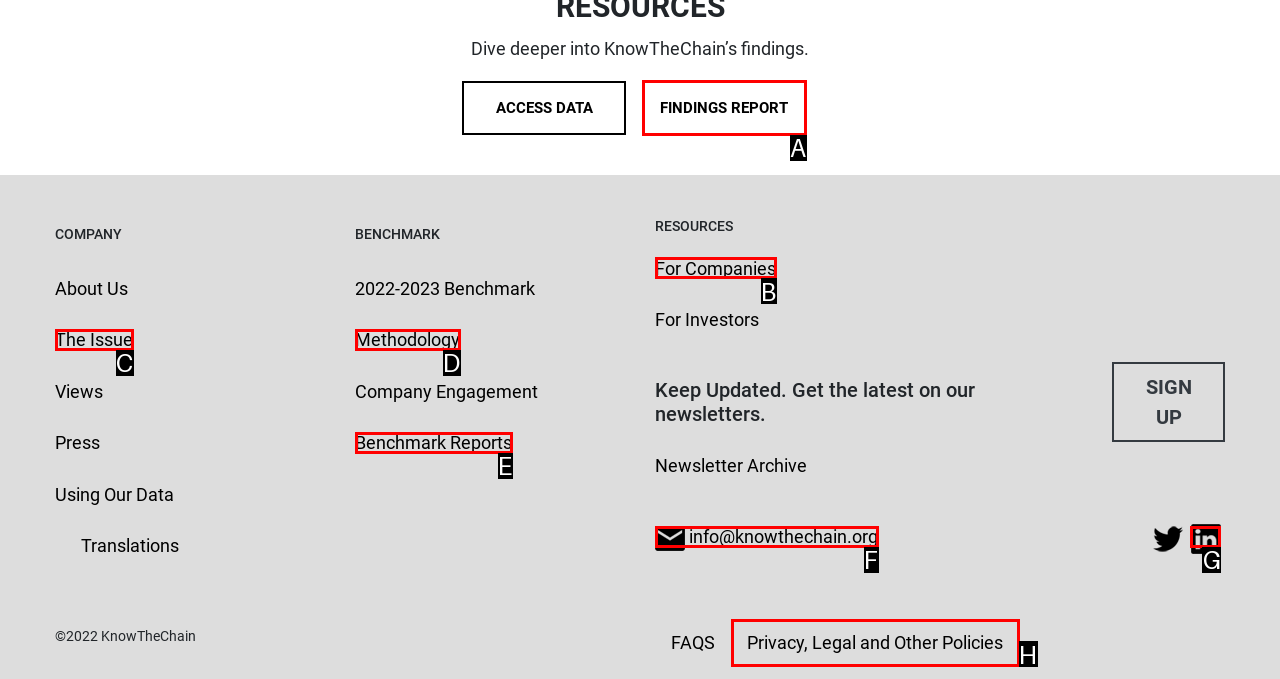Given the task: Read findings report, tell me which HTML element to click on.
Answer with the letter of the correct option from the given choices.

A